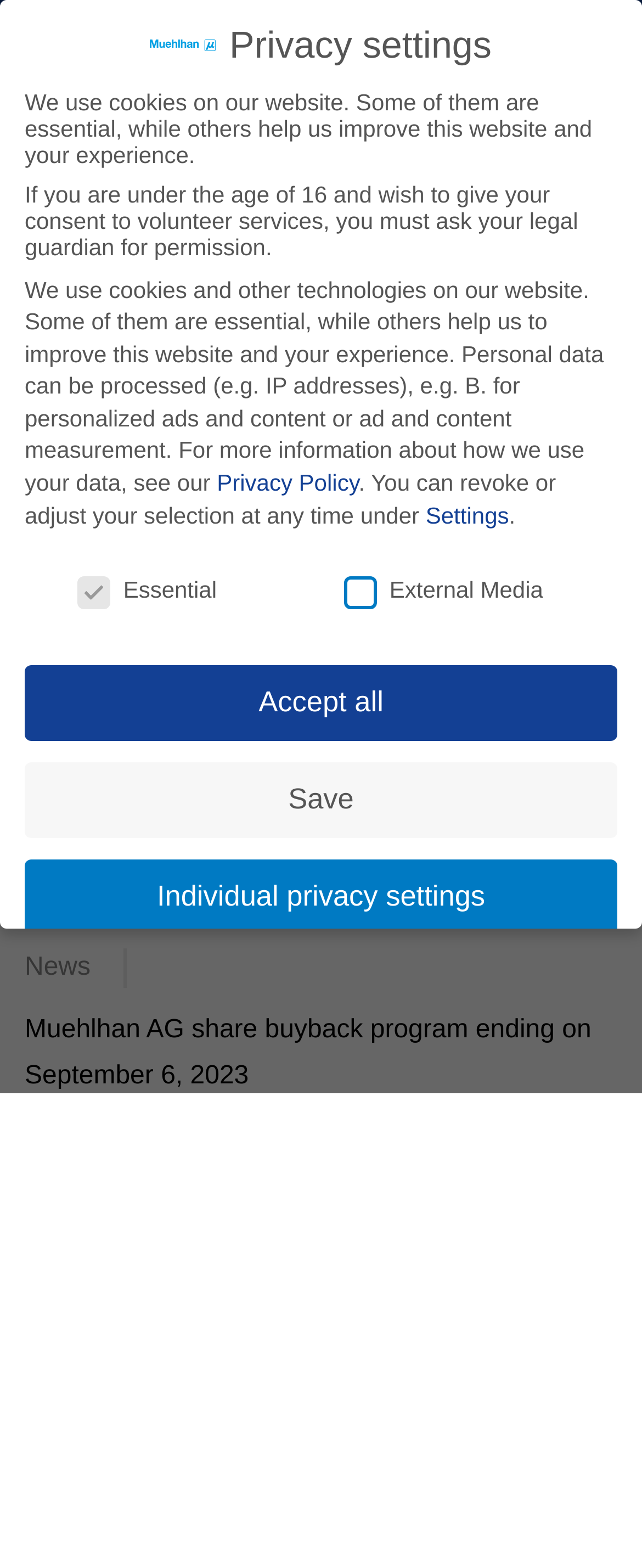Based on the element description, predict the bounding box coordinates (top-left x, top-left y, bottom-right x, bottom-right y) for the UI element in the screenshot: parent_node: External Media name="cookieGroup[]" value="external-media"

[0.856, 0.37, 0.89, 0.384]